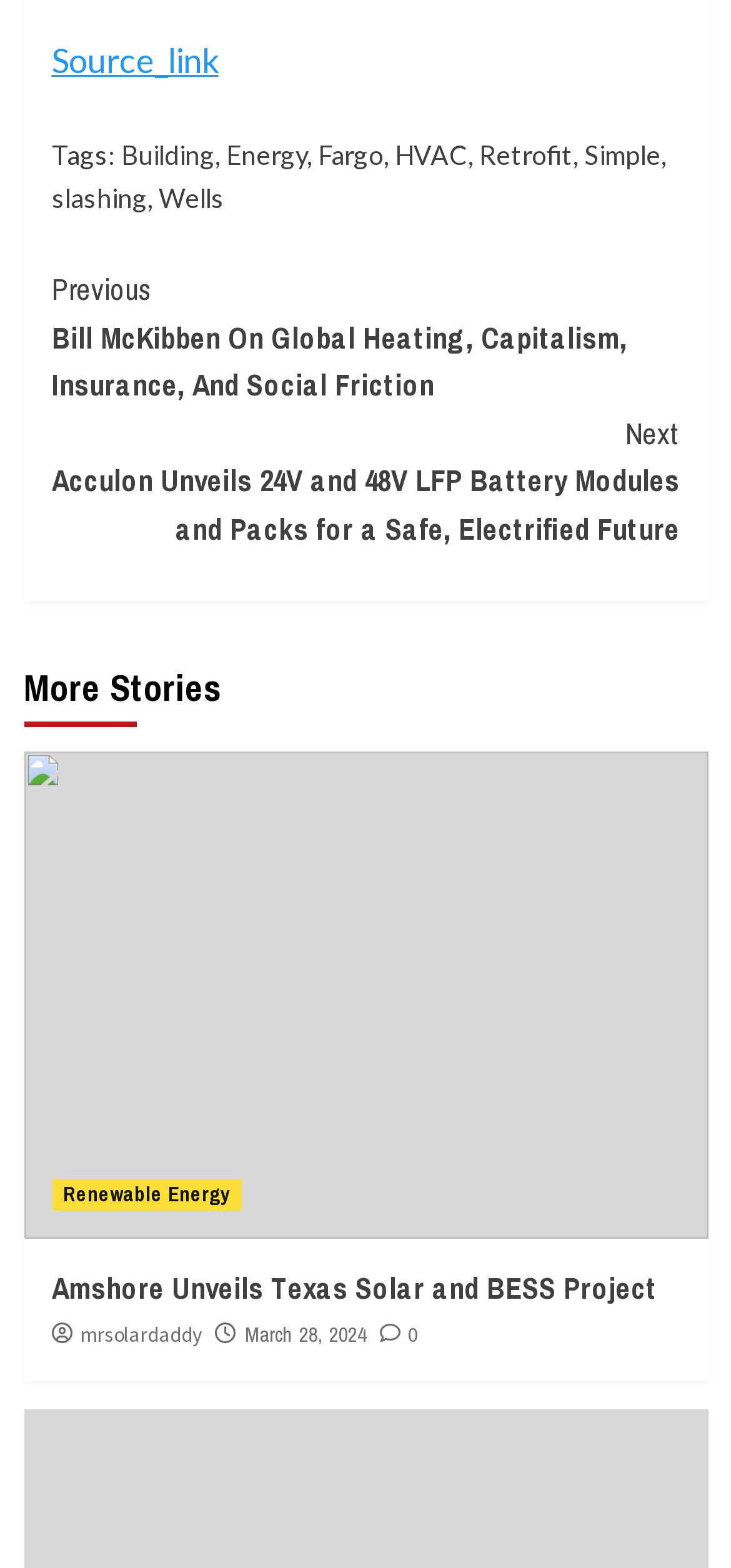Please analyze the image and give a detailed answer to the question:
What type of content is featured in the figure section?

The figure section contains an image with links, including a link to 'Renewable Energy', suggesting that the image is related to renewable energy and may be an illustration or graphic accompanying a story.